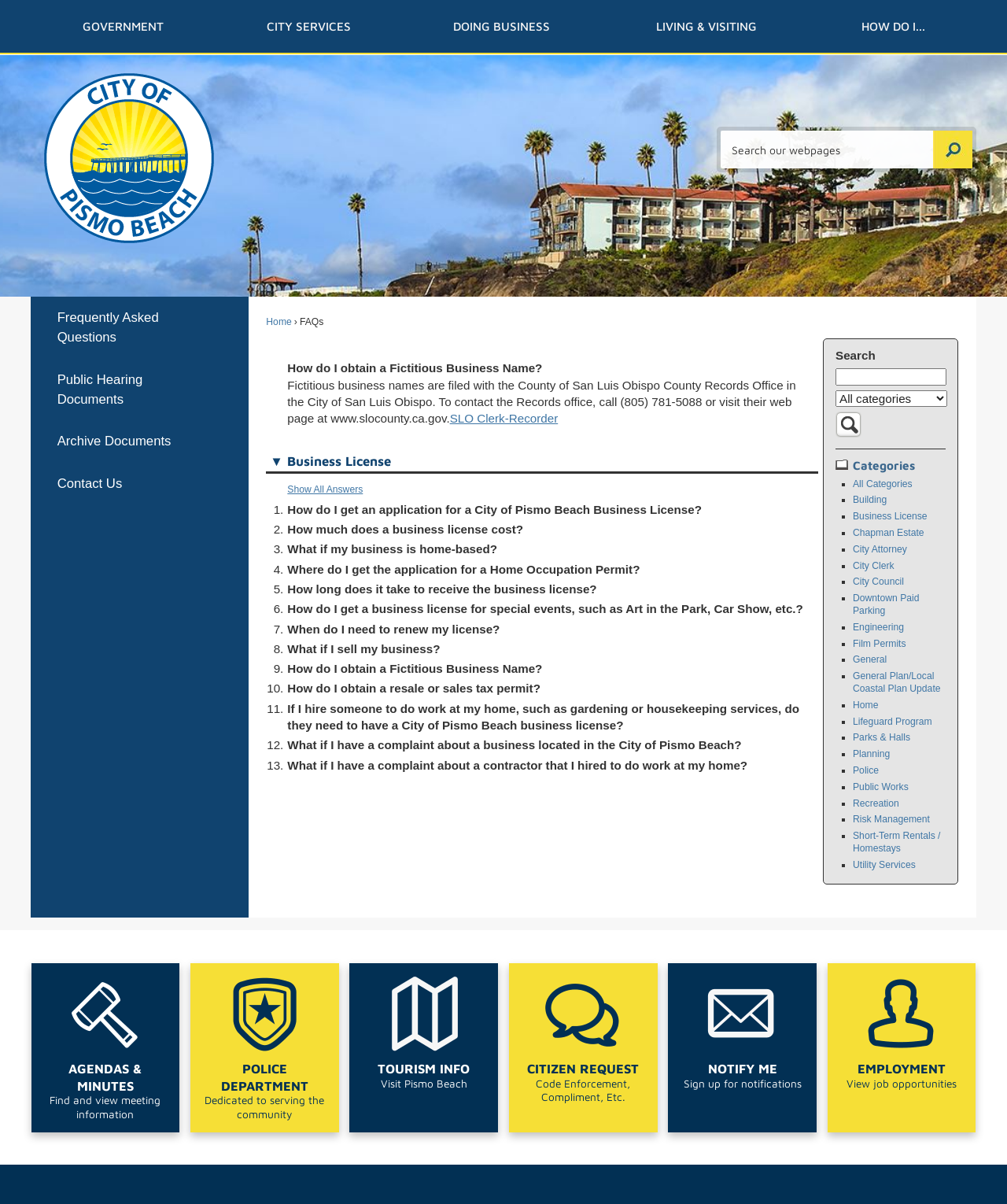Create a detailed summary of all the visual and textual information on the webpage.

This webpage is a FAQ page that provides information on obtaining a fictitious business name and other related topics. At the top of the page, there is a logo of the City of Pismo Beach, followed by a search bar and a link to skip to the main content. 

Below the search bar, there is a main section that contains several links to different categories, including "Home", "Building", "Business License", and many others. These links are arranged in a list with bullet points, and each link has a corresponding icon.

To the right of the category links, there is a section that provides information on how to obtain a fictitious business name. This section includes a heading, a brief description, and a link to the County of San Luis Obispo County Records Office.

Below this section, there are several FAQs related to business licenses, including "How do I get an application for a City of Pismo Beach Business License?" and "How much does a business license cost?". Each FAQ has a number, a question, and an answer that provides more information.

Overall, the webpage is organized in a clear and concise manner, with different sections and categories that make it easy to navigate and find the desired information.